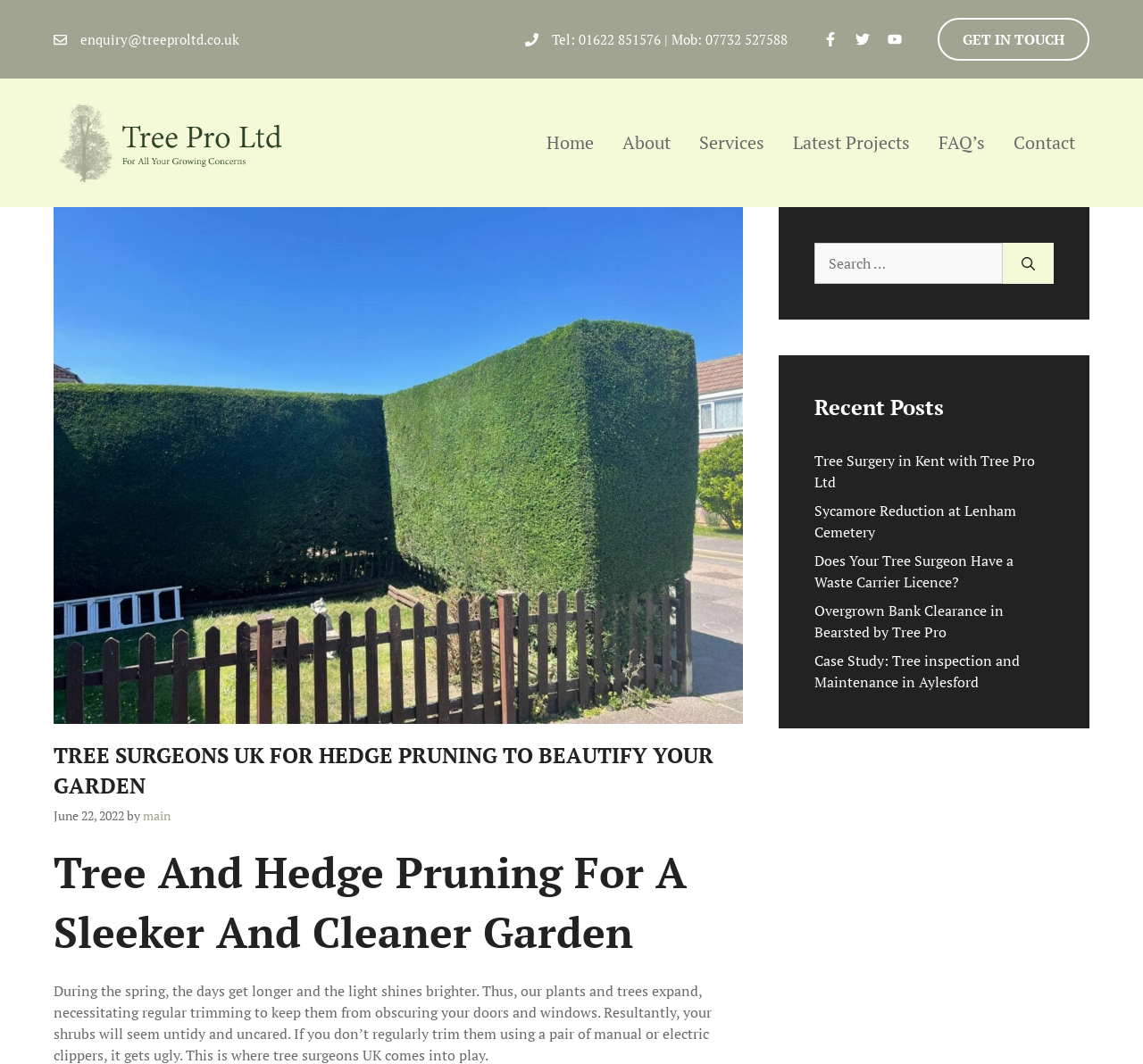What is the purpose of the search box?
Answer the question with a thorough and detailed explanation.

I inferred the purpose of the search box by its location and label. It is placed in the top-right section of the webpage, which is a common location for search boxes, and it has a label 'Search for:' next to it. This suggests that the search box is intended for users to search the website for specific content.